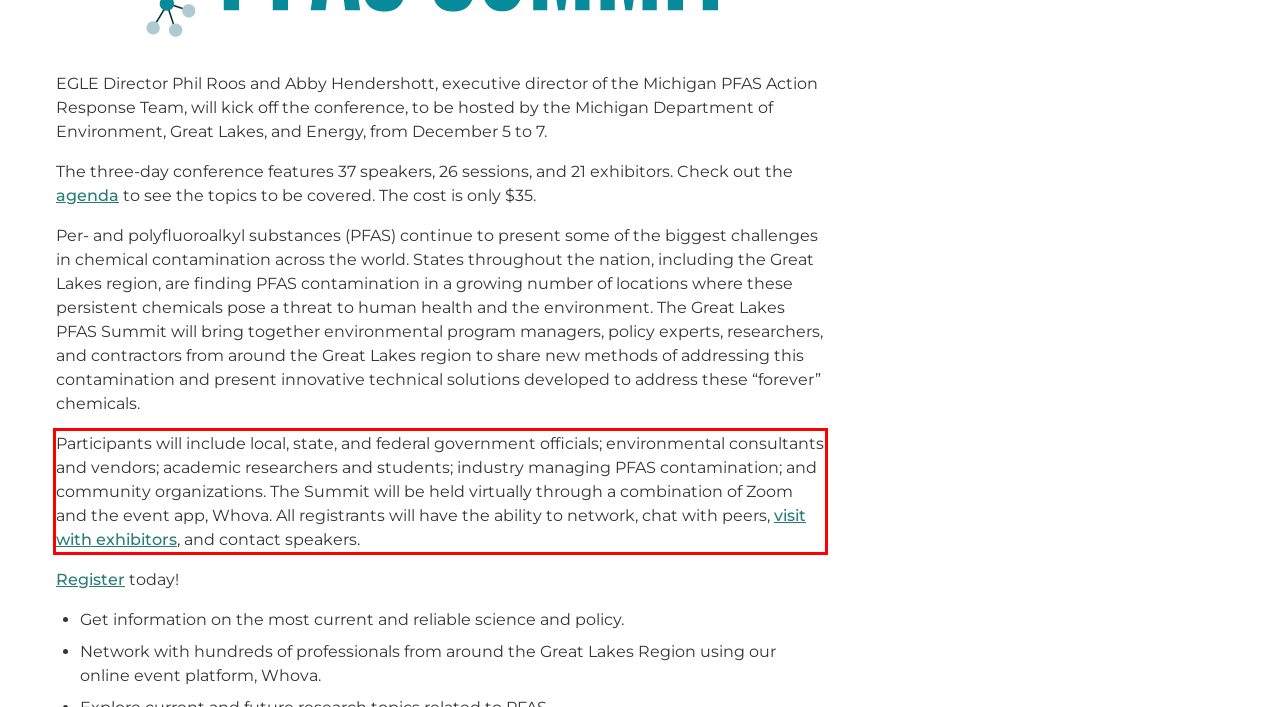Please perform OCR on the UI element surrounded by the red bounding box in the given webpage screenshot and extract its text content.

Participants will include local, state, and federal government officials; environmental consultants and vendors; academic researchers and students; industry managing PFAS contamination; and community organizations. The Summit will be held virtually through a combination of Zoom and the event app, Whova. All registrants will have the ability to network, chat with peers, visit with exhibitors, and contact speakers.